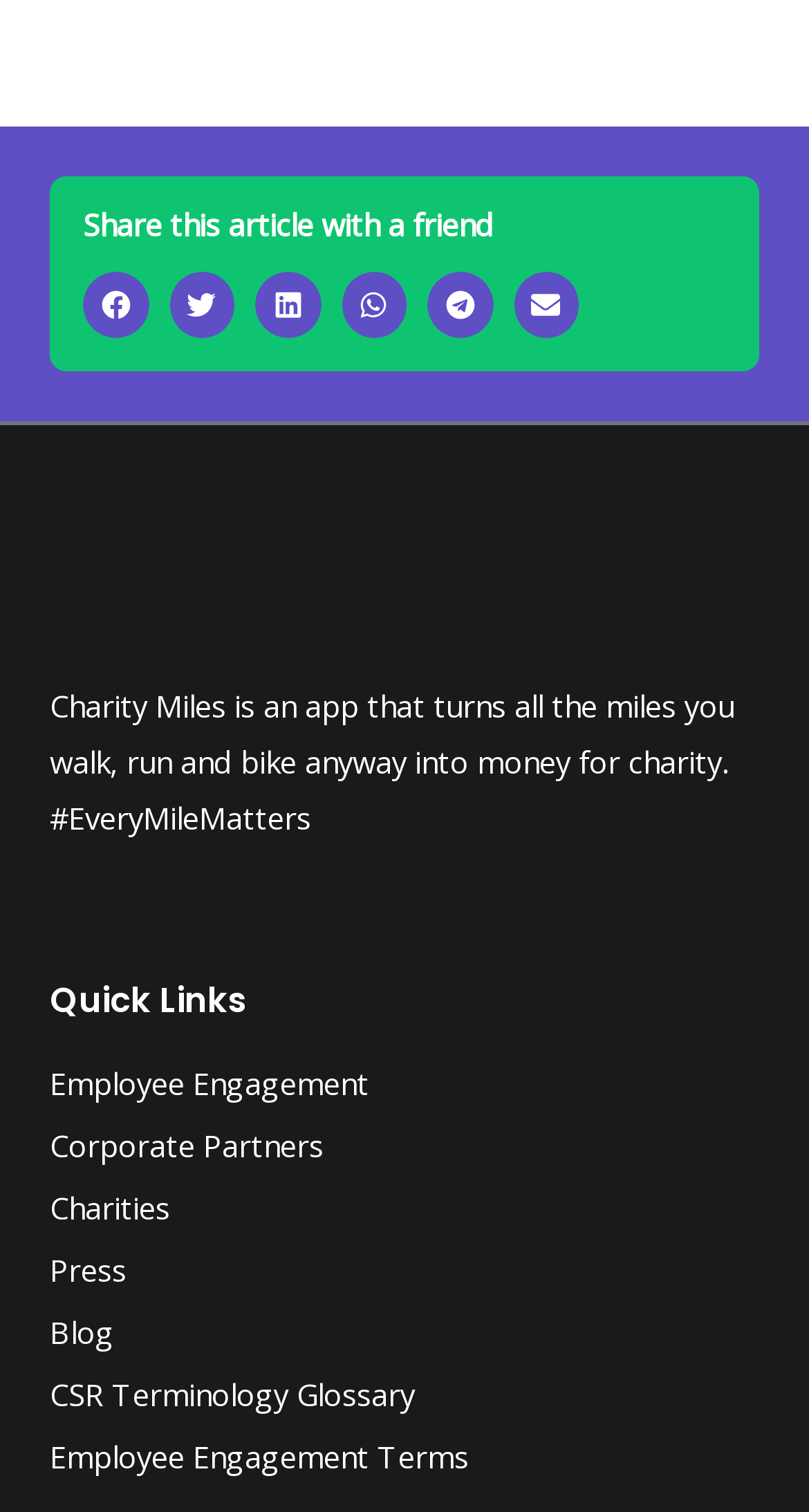How many social media platforms can you share this article on?
Please look at the screenshot and answer using one word or phrase.

6